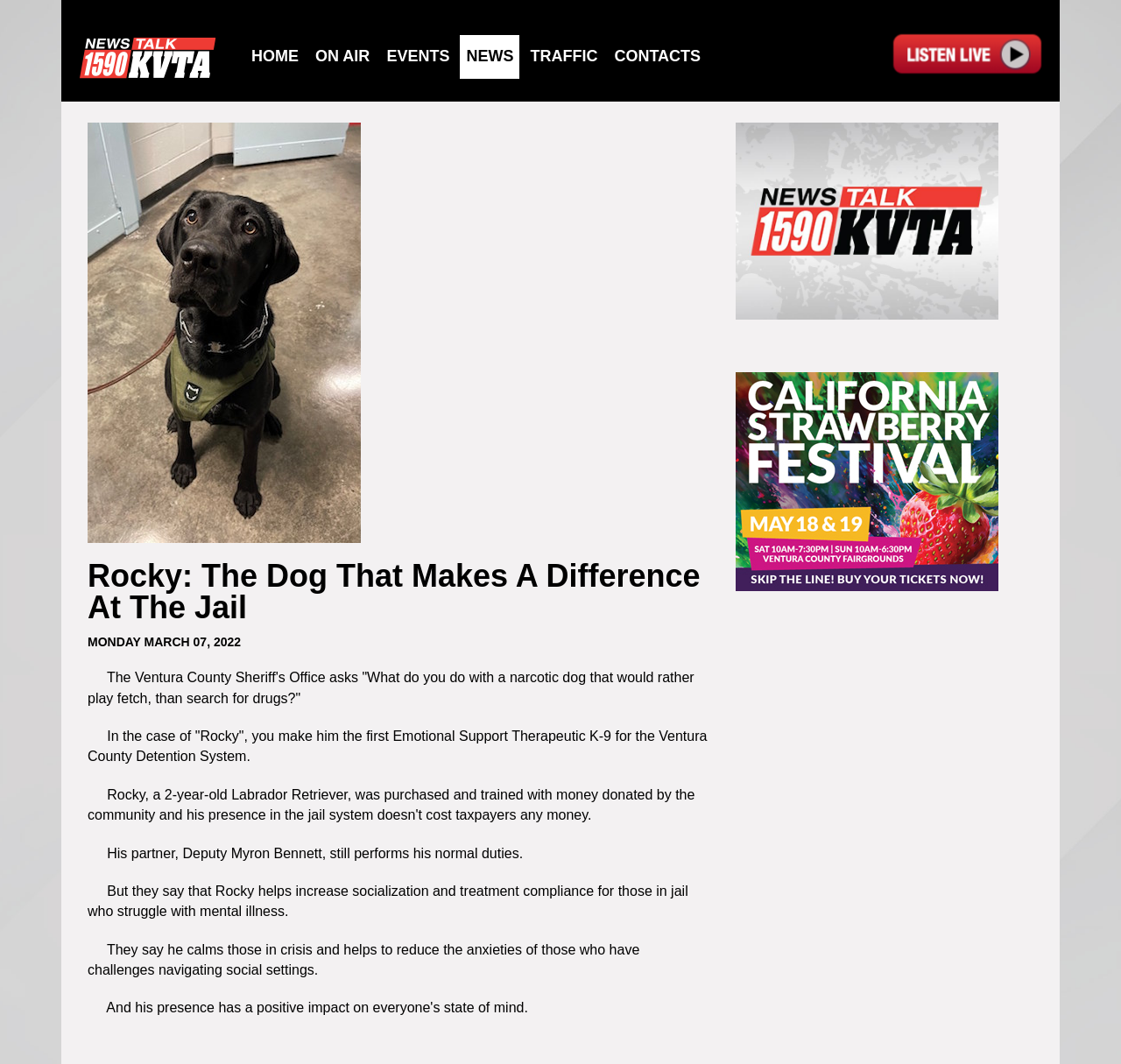Could you locate the bounding box coordinates for the section that should be clicked to accomplish this task: "Contact the website".

[0.548, 0.044, 0.625, 0.061]